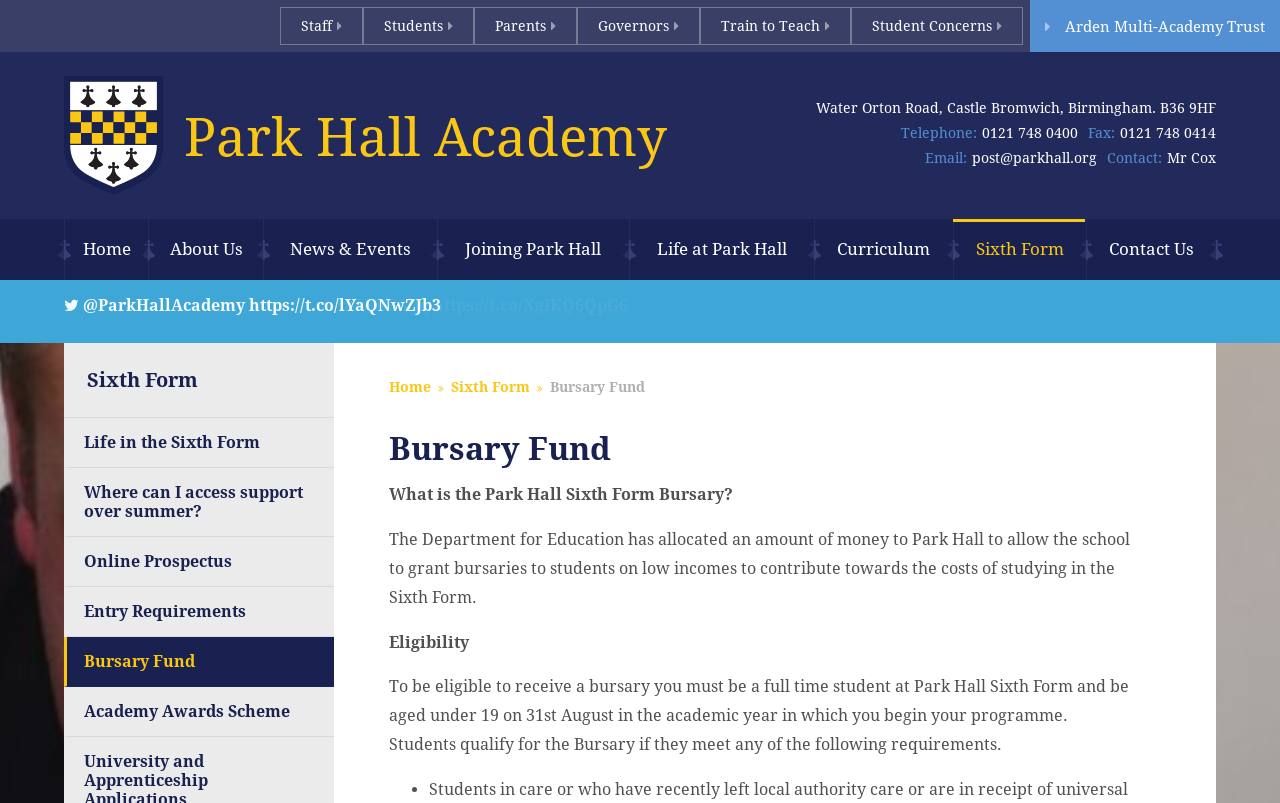Identify the main heading from the webpage and provide its text content.

Park Hall Academy